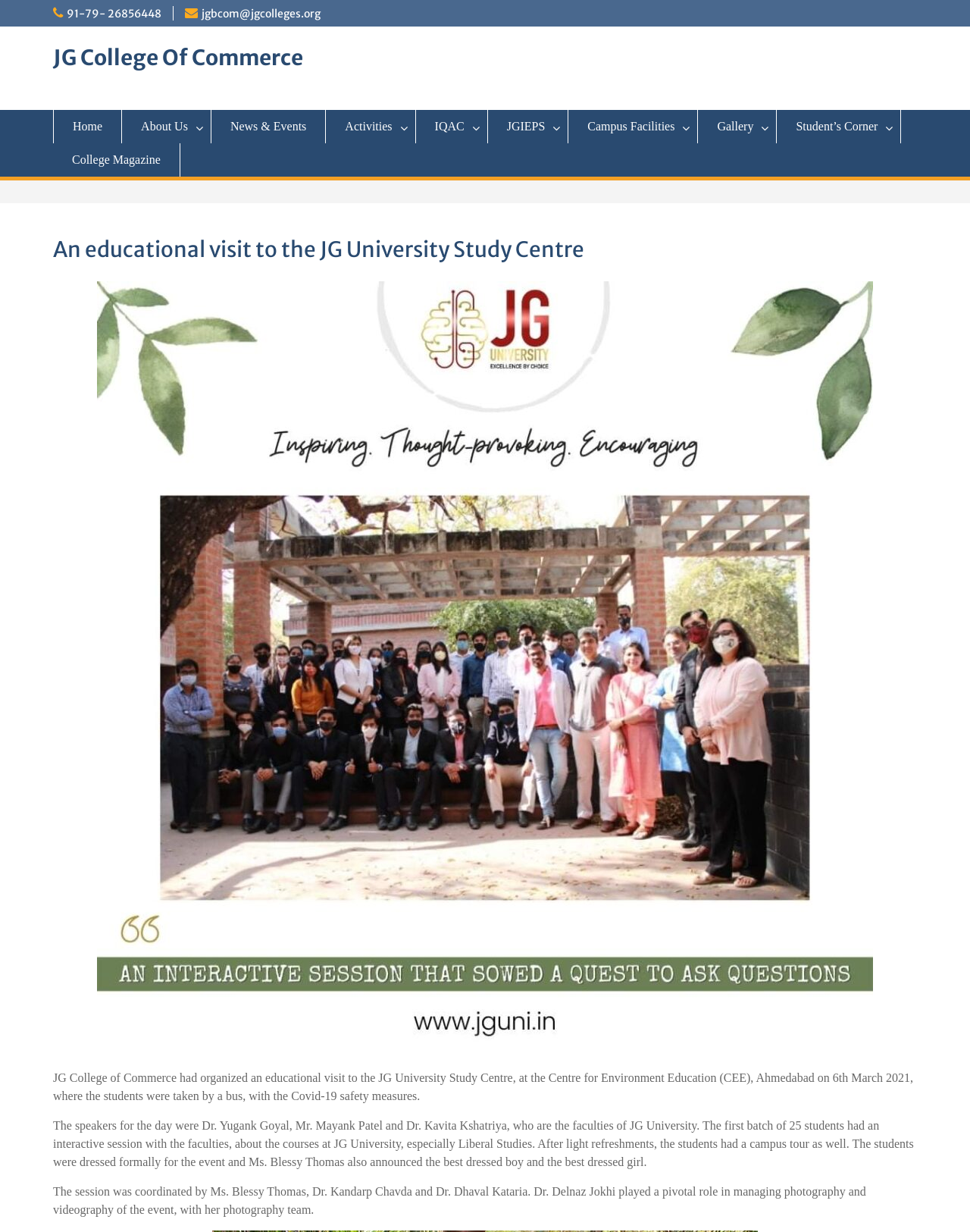Generate a comprehensive description of the webpage content.

The webpage is about an educational visit to the JG University Study Centre organized by JG College Of Commerce. At the top, there are several links, including contact information such as phone number and email, as well as links to different sections of the website like Home, About Us, News & Events, and more. 

Below the links, there is a header section with a title "An educational visit to the JG University Study Centre". Underneath the header, there are three paragraphs of text describing the event. The first paragraph explains the purpose of the visit and the safety measures taken. The second paragraph details the interactive session with faculties from JG University, a campus tour, and a best-dressed competition. The third paragraph acknowledges the coordinators and the photography team involved in the event.